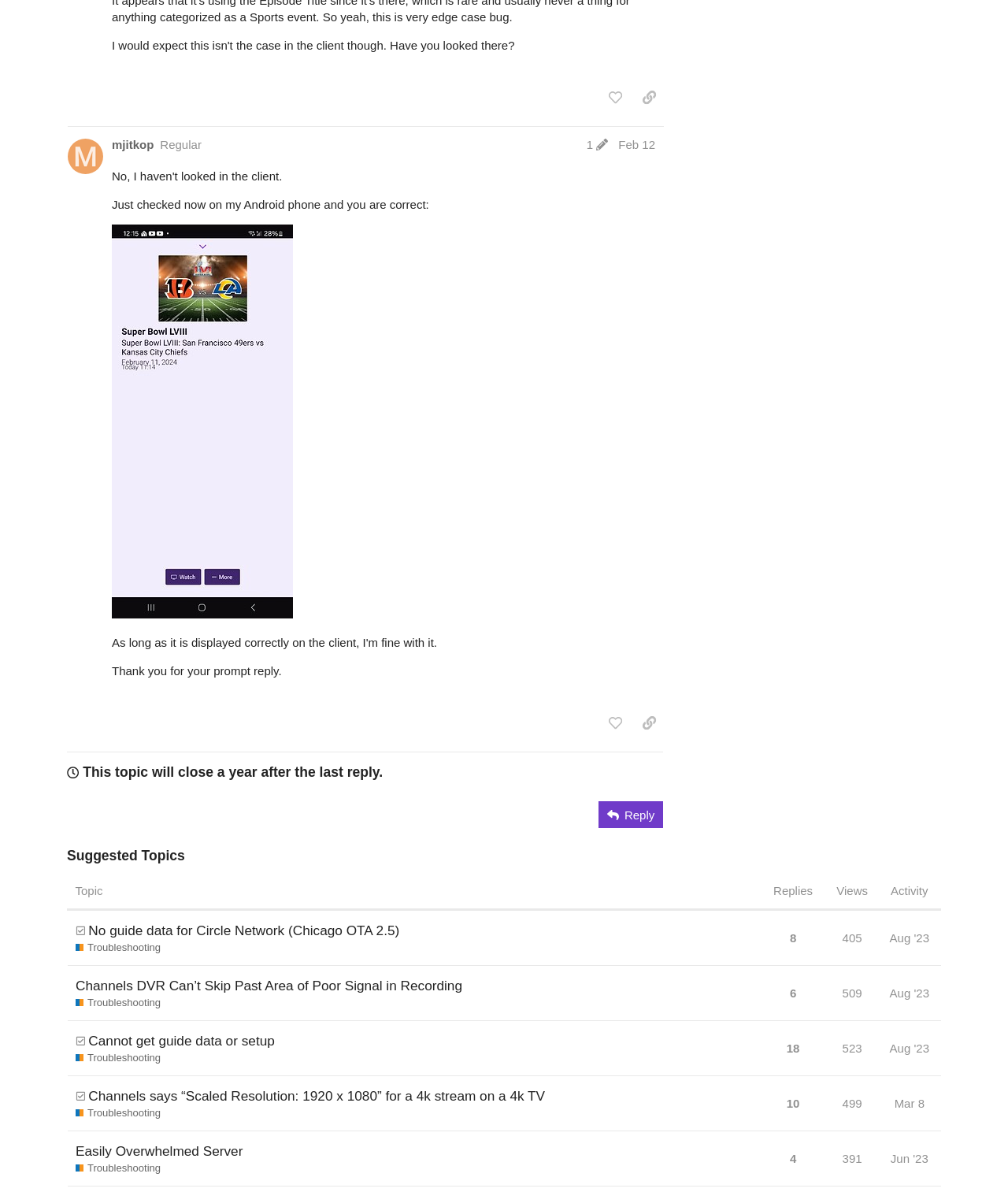How many replies does the topic 'Channels DVR Can’t Skip Past Area of Poor Signal in Recording' have?
Look at the image and respond with a one-word or short-phrase answer.

6